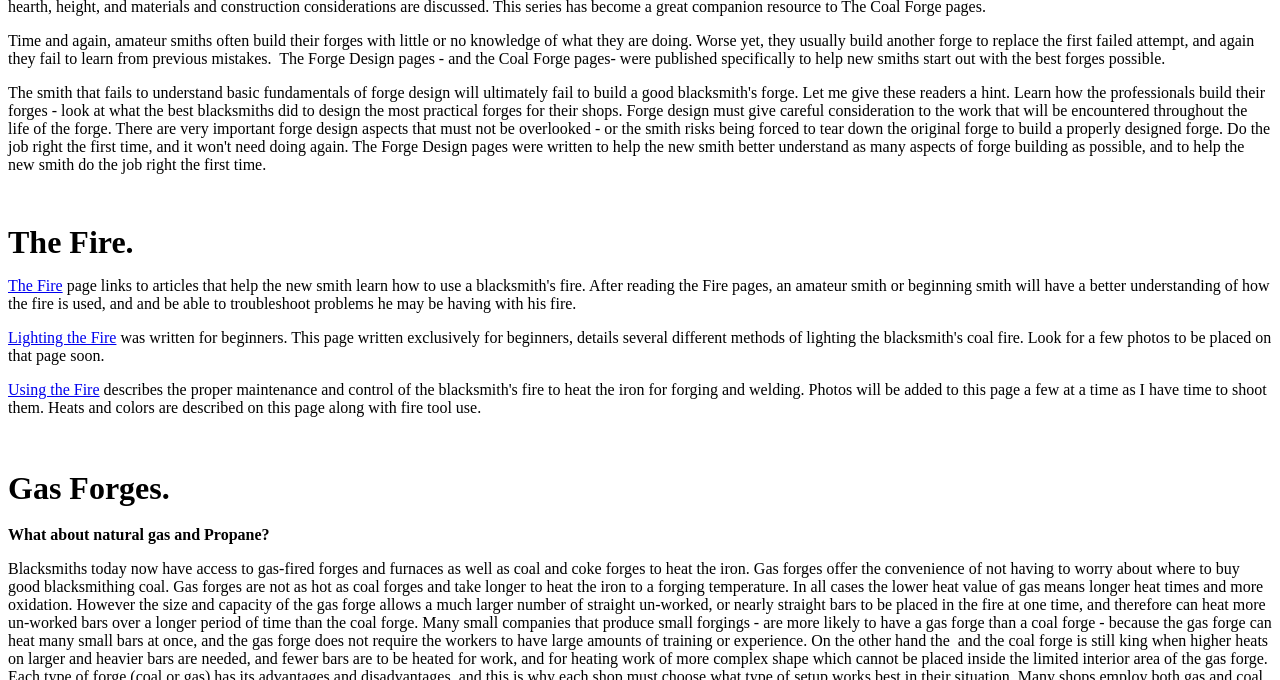Give a one-word or short-phrase answer to the following question: 
What type of forges are mentioned on the webpage?

Coal and Gas